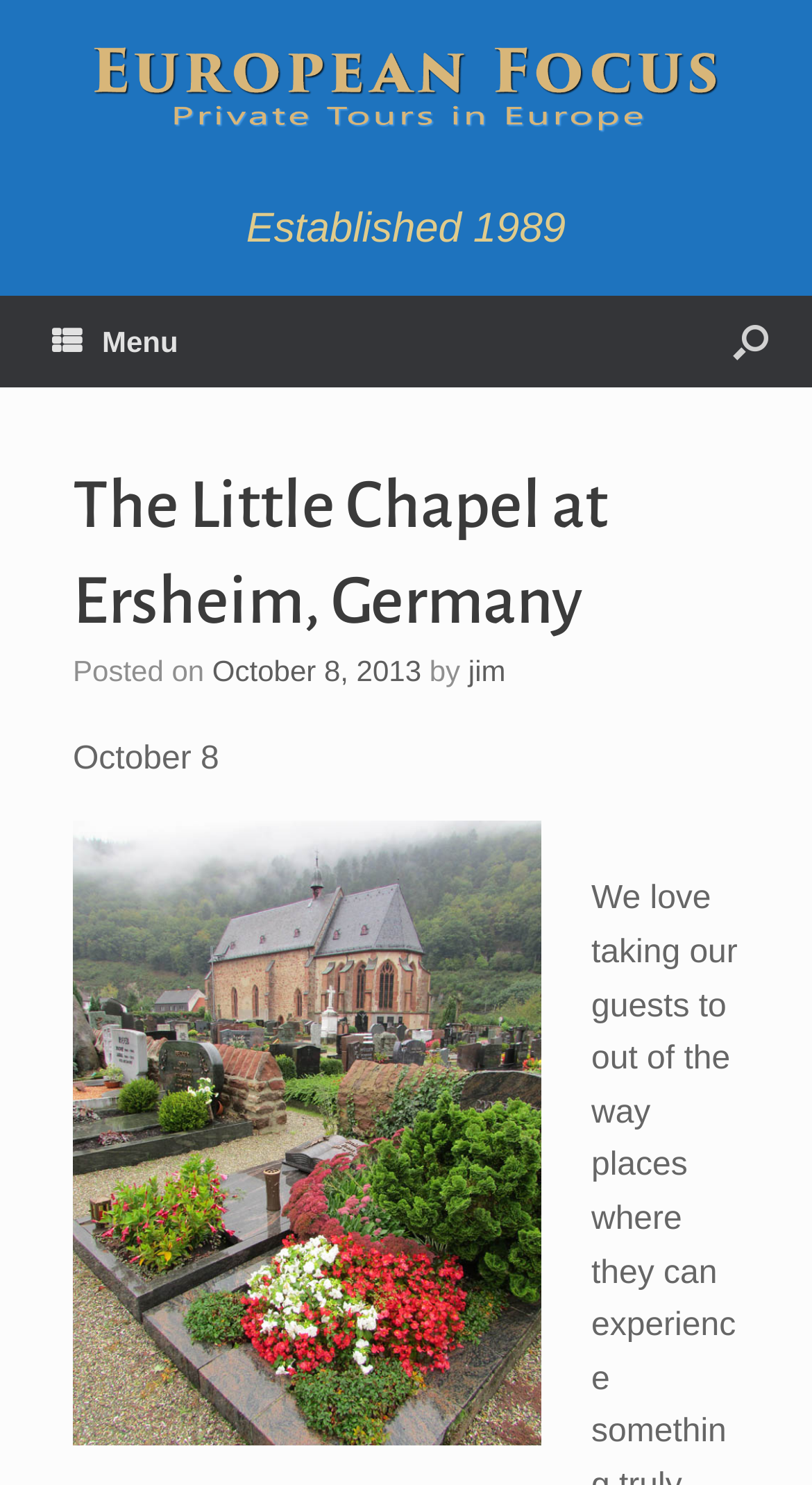Answer the following query concisely with a single word or phrase:
What is the company name of the website?

European Focus